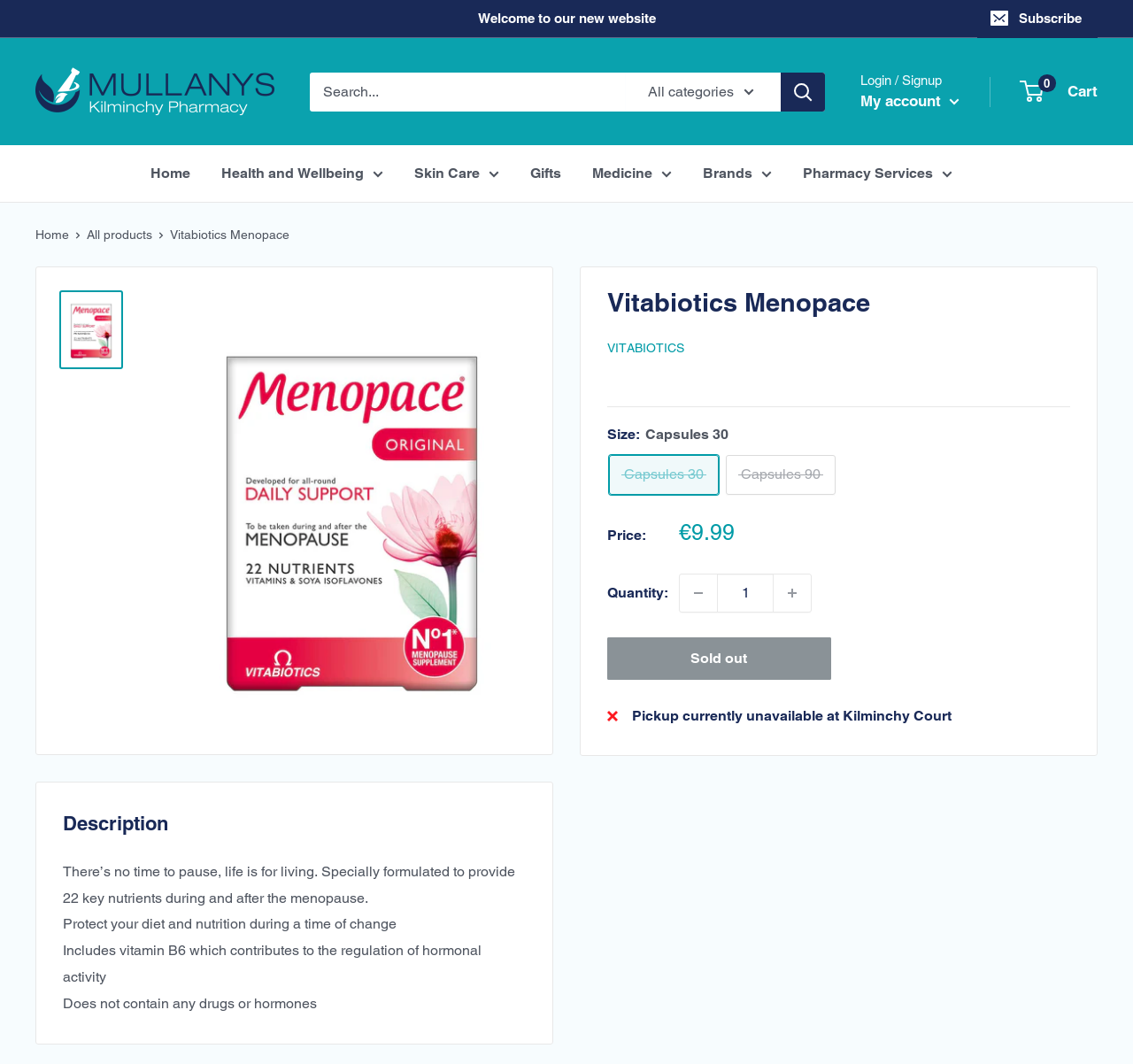Determine the bounding box coordinates of the clickable area required to perform the following instruction: "Increase quantity by 1". The coordinates should be represented as four float numbers between 0 and 1: [left, top, right, bottom].

[0.683, 0.54, 0.716, 0.574]